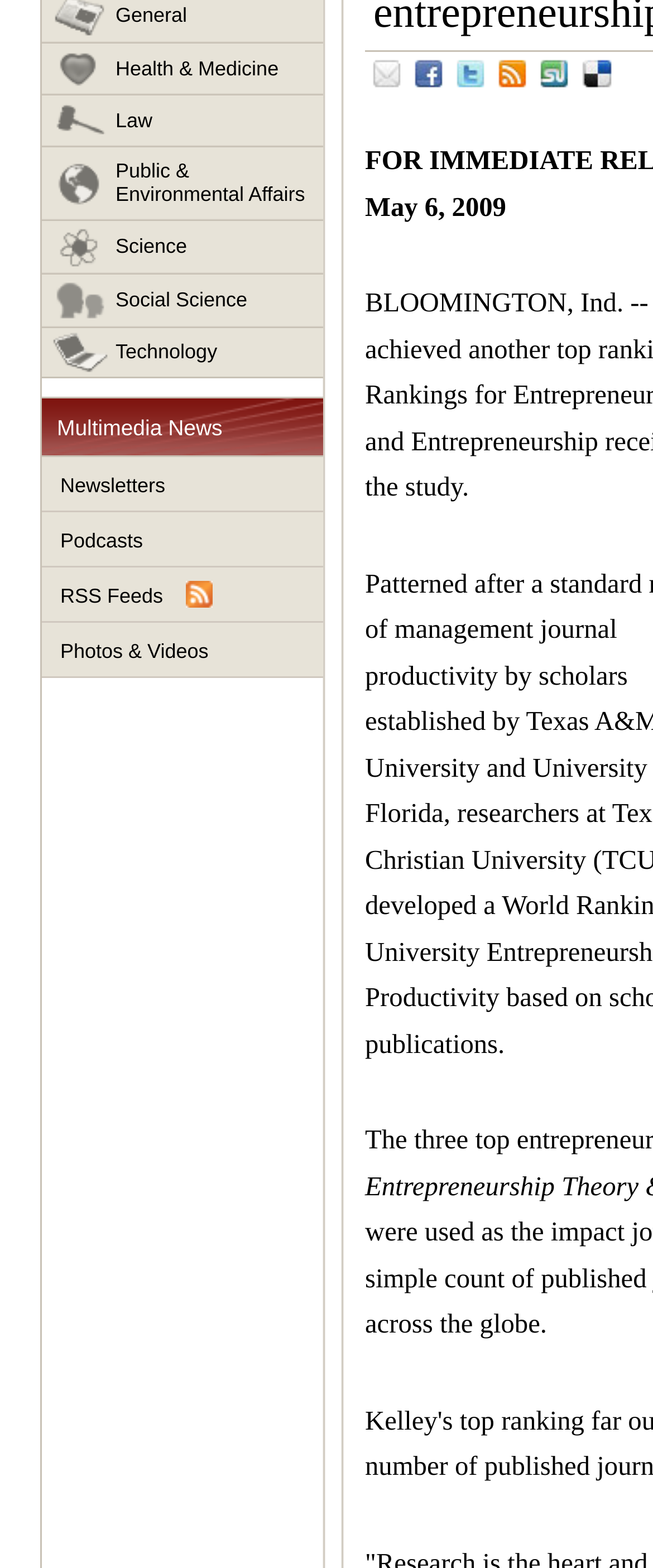Using the webpage screenshot and the element description Email, determine the bounding box coordinates. Specify the coordinates in the format (top-left x, top-left y, bottom-right x, bottom-right y) with values ranging from 0 to 1.

[0.559, 0.034, 0.682, 0.068]